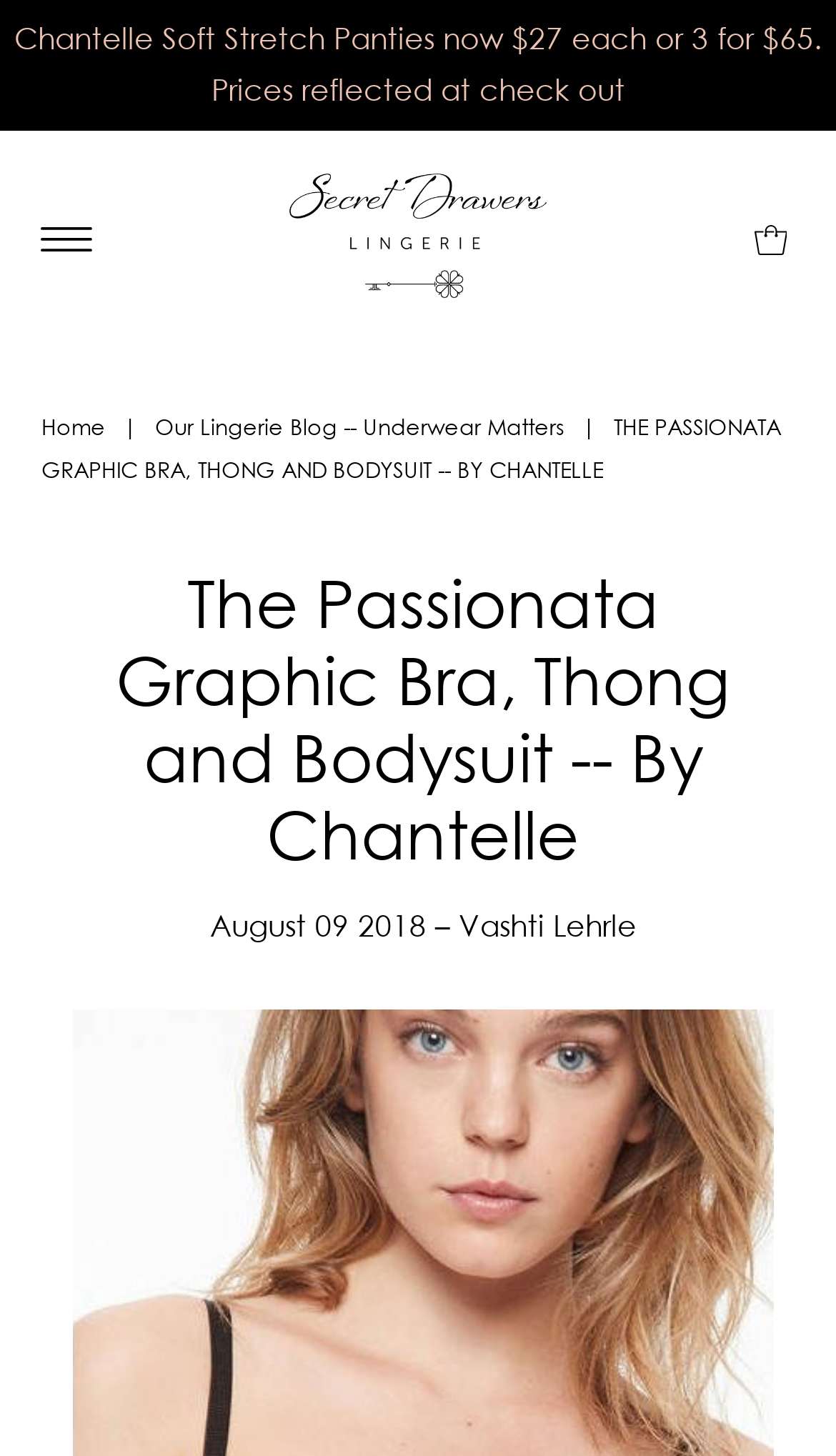Given the element description alt="Secret Drawers Lingerie", predict the bounding box coordinates for the UI element in the webpage screenshot. The format should be (top-left x, top-left y, bottom-right x, bottom-right y), and the values should be between 0 and 1.

[0.346, 0.147, 0.654, 0.172]